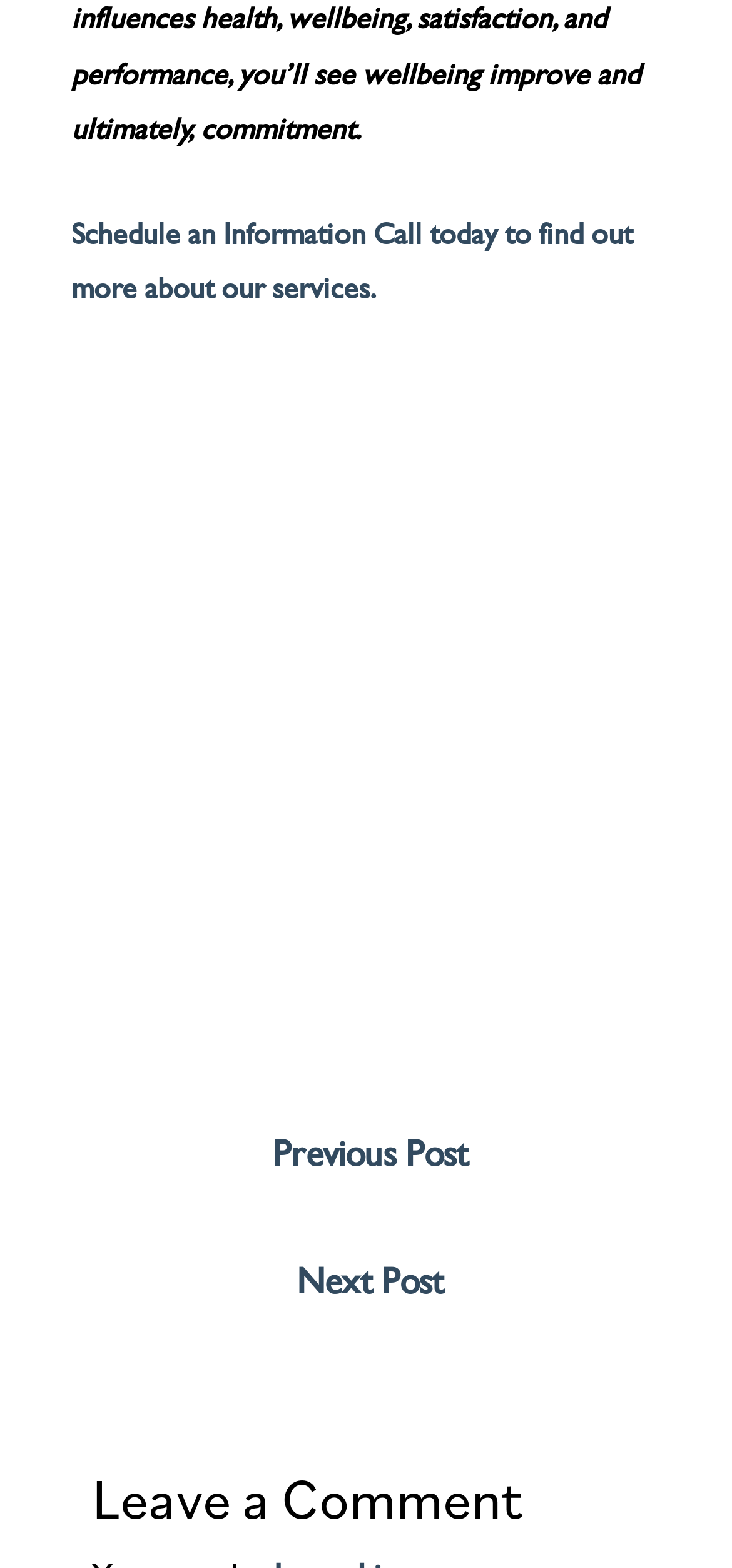What is the topic of the post?
Using the image, give a concise answer in the form of a single word or short phrase.

Unknown